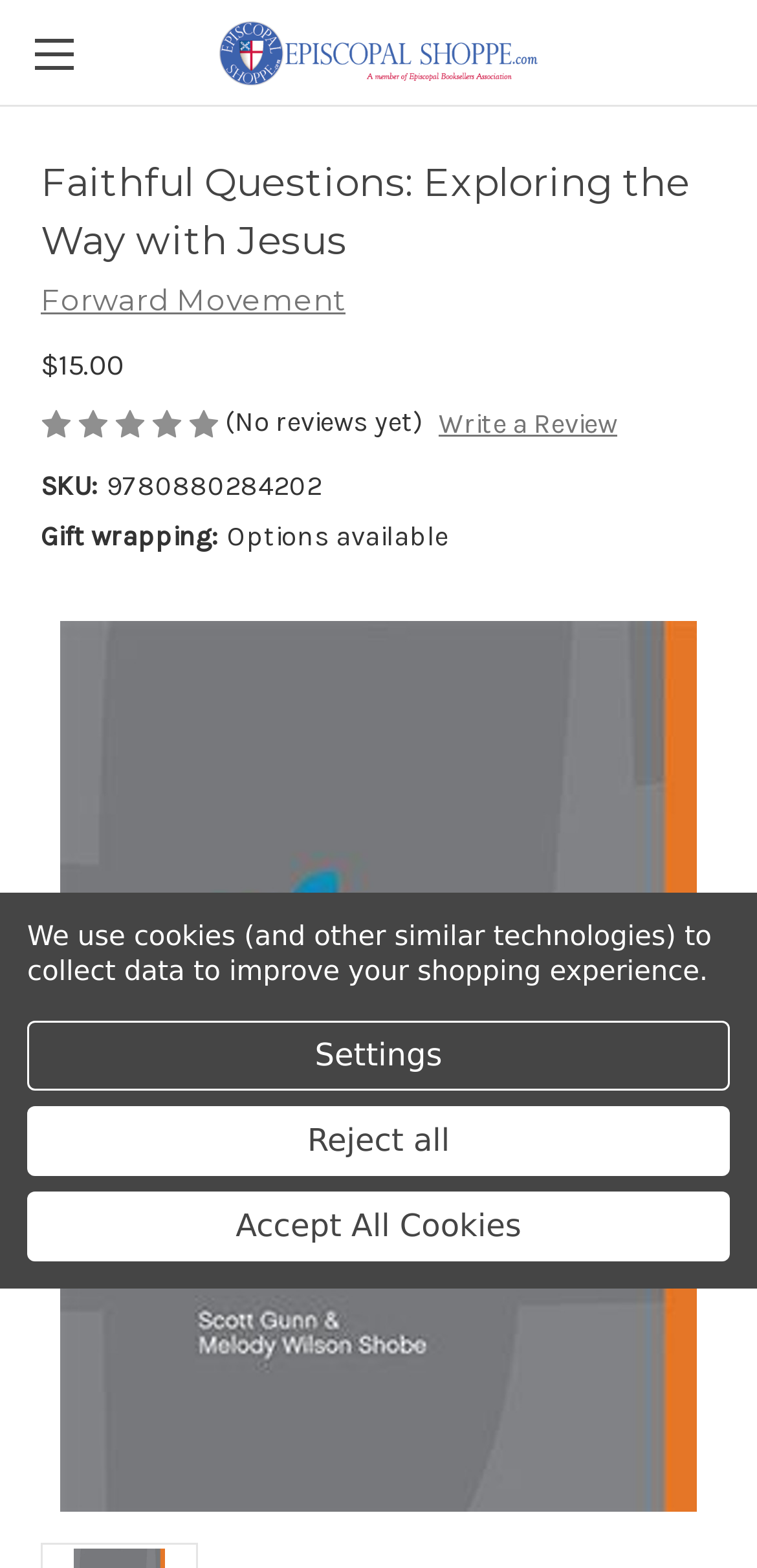What is the SKU of the product?
Examine the screenshot and reply with a single word or phrase.

9780880284202